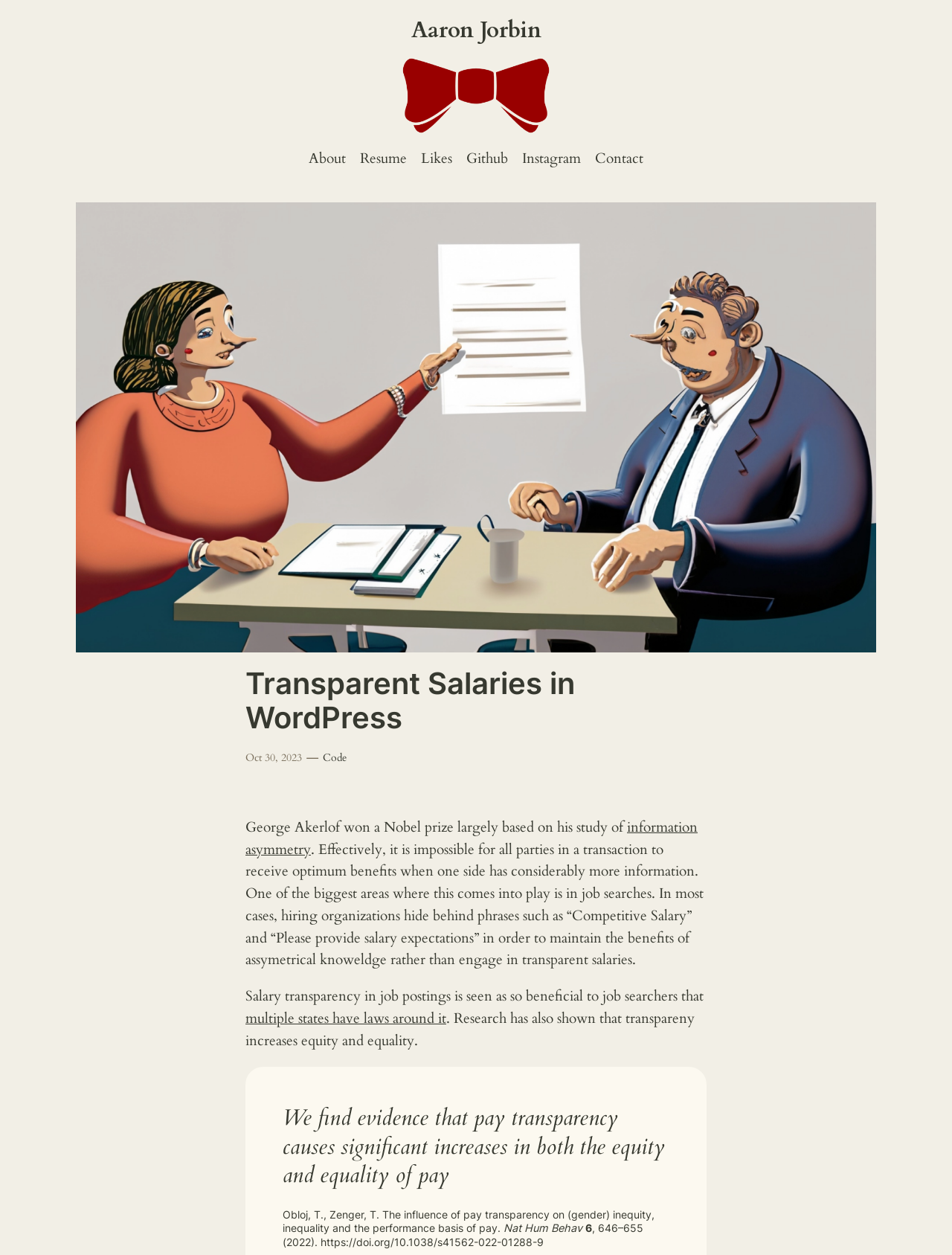What is the benefit of salary transparency in job postings?
Utilize the image to construct a detailed and well-explained answer.

The benefit of salary transparency in job postings can be determined by reading the text 'Research has also shown that transparency increases equity and equality.' which is a part of the article's content.